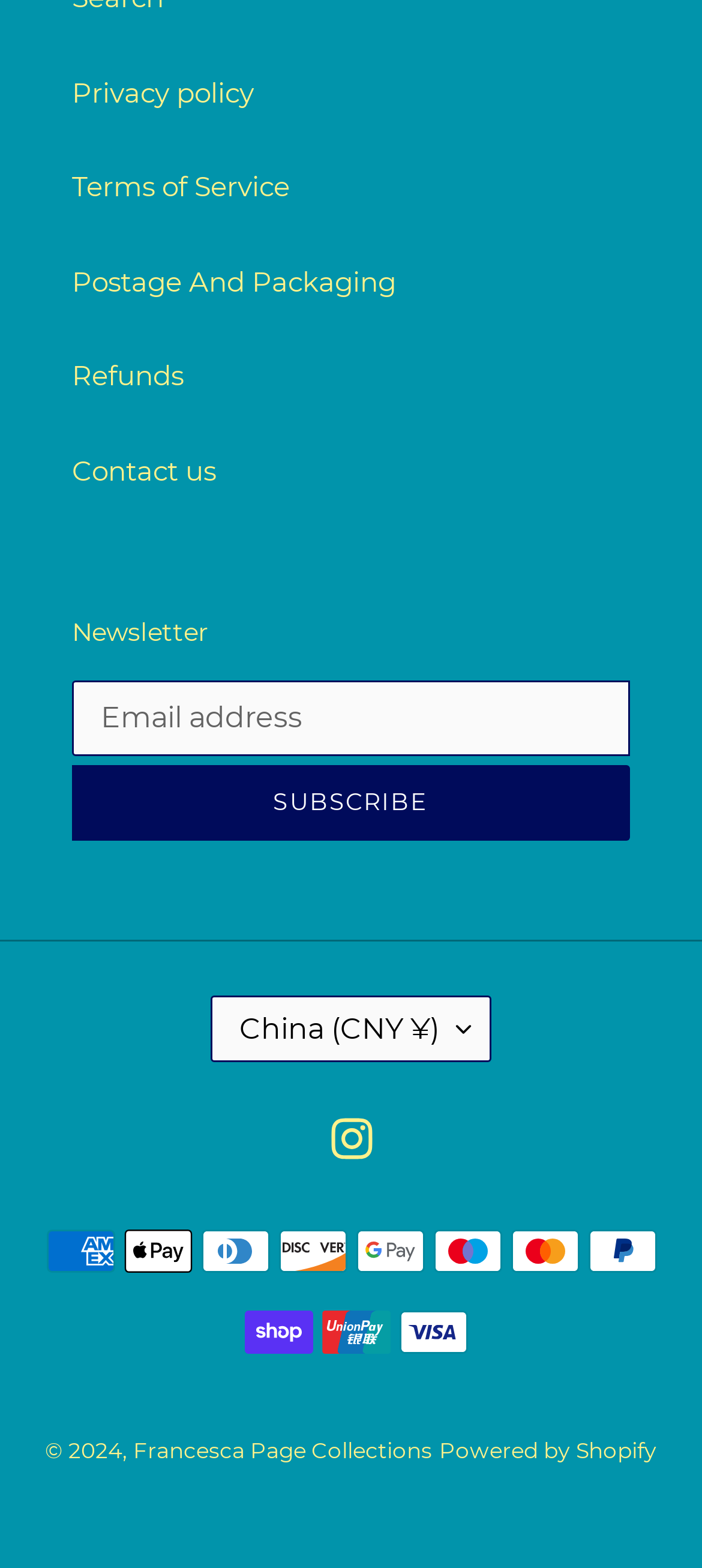What is the country/region selected by default?
Analyze the screenshot and provide a detailed answer to the question.

The button labeled 'China (CNY ¥)' is expanded, indicating that it is the default country/region selected on the webpage.